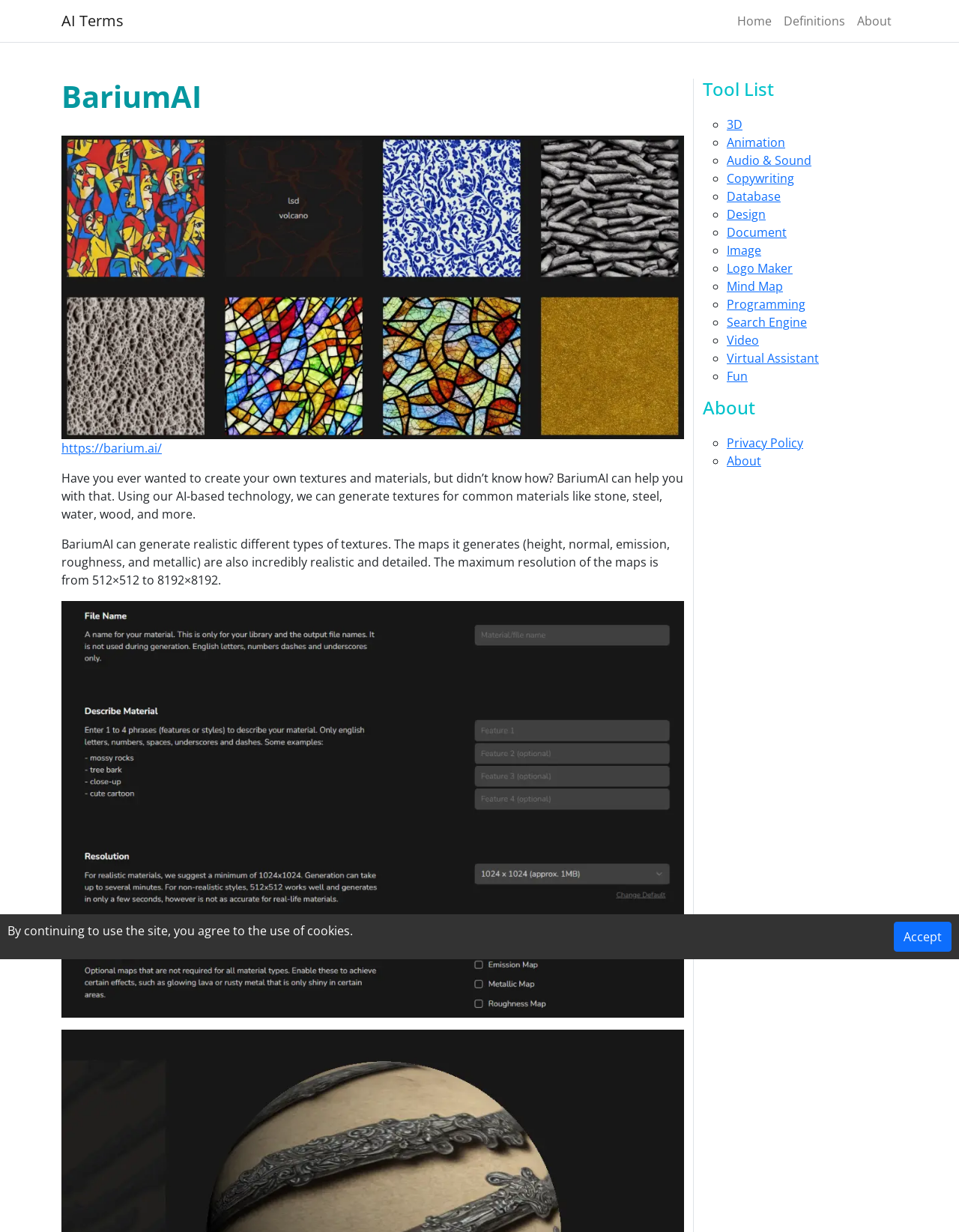Show the bounding box coordinates of the region that should be clicked to follow the instruction: "Click on the 'Home' link."

[0.762, 0.005, 0.811, 0.029]